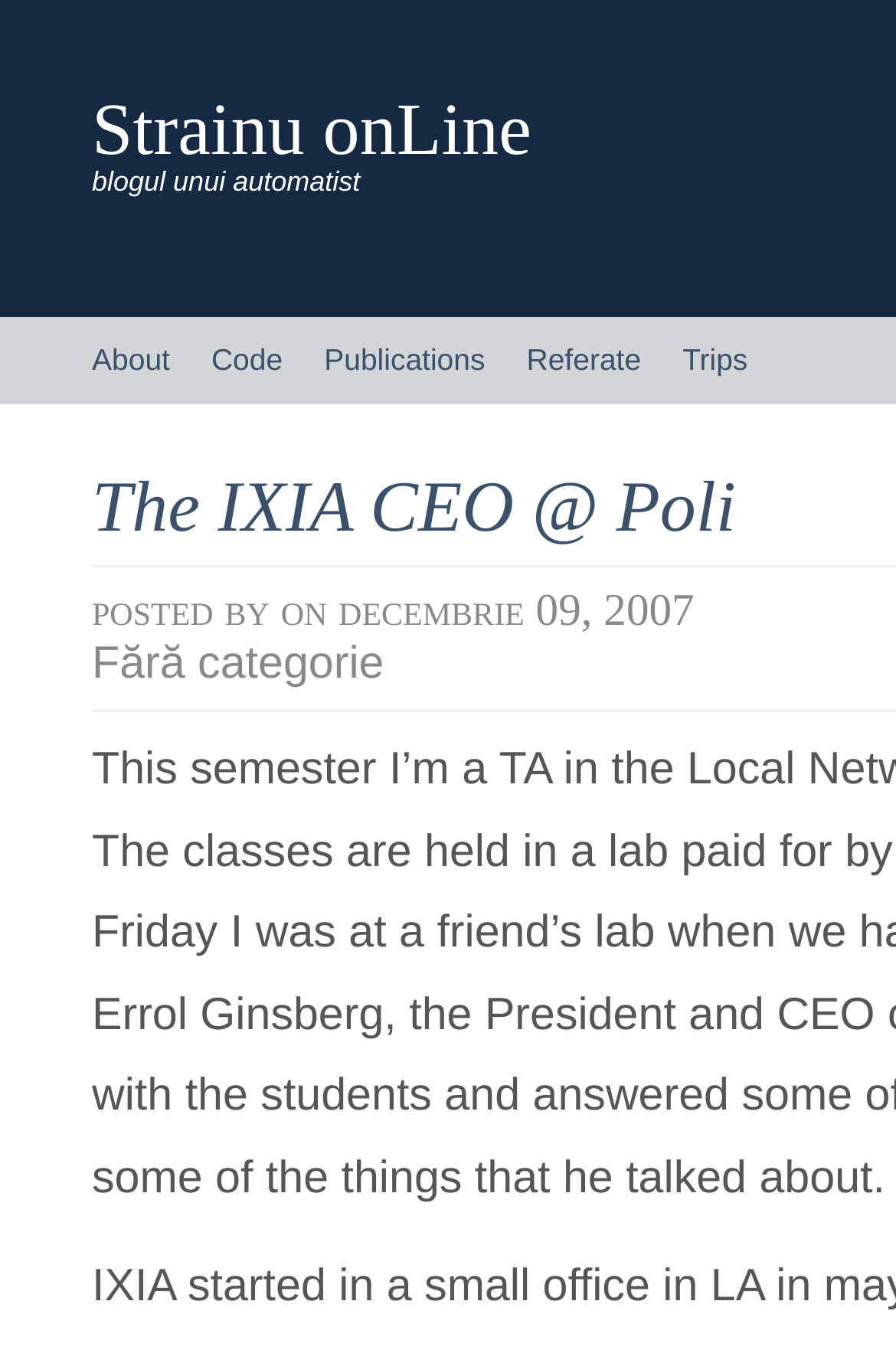Predict the bounding box coordinates of the UI element that matches this description: "this list". The coordinates should be in the format [left, top, right, bottom] with each value between 0 and 1.

None